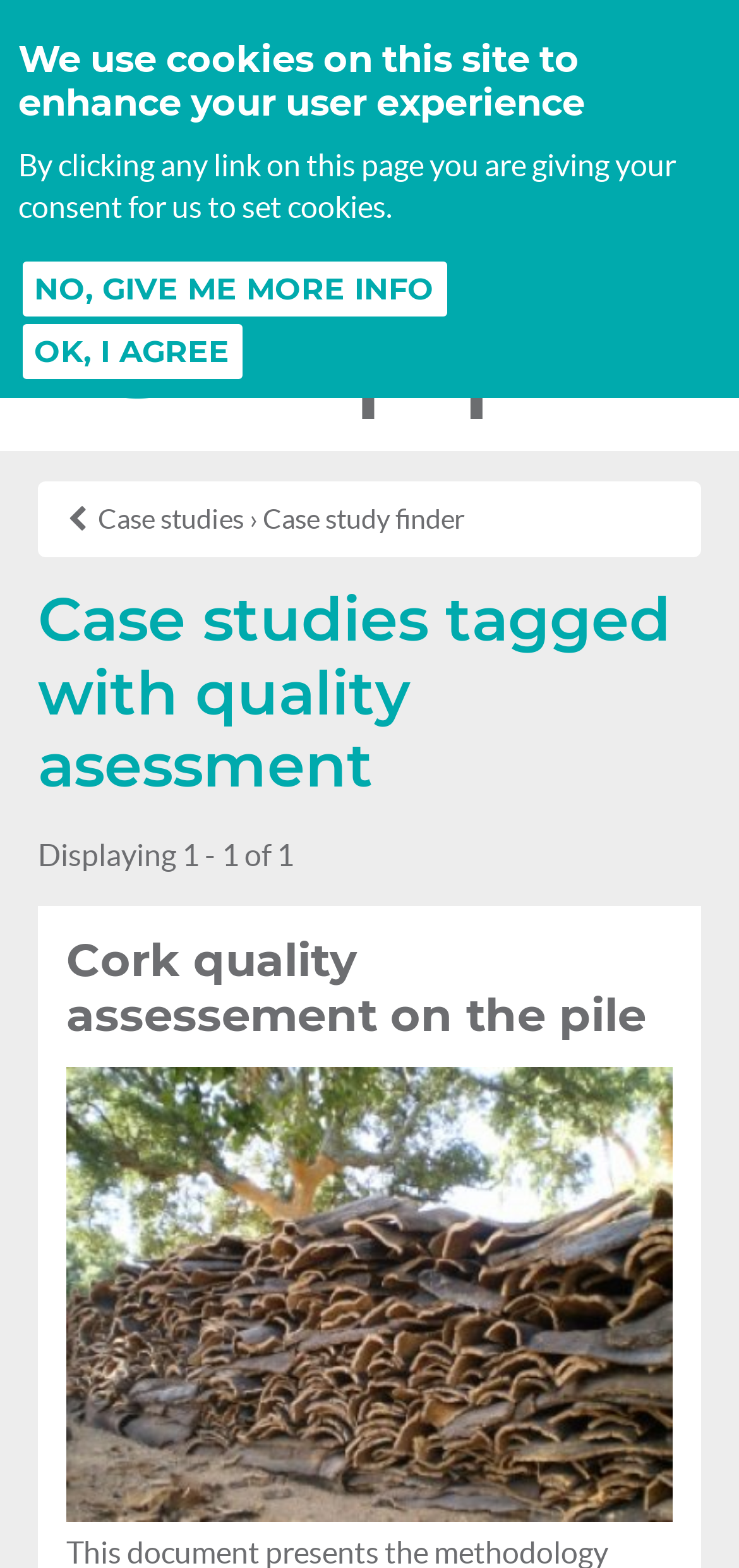Specify the bounding box coordinates of the area to click in order to follow the given instruction: "View case study finder."

[0.355, 0.321, 0.63, 0.341]